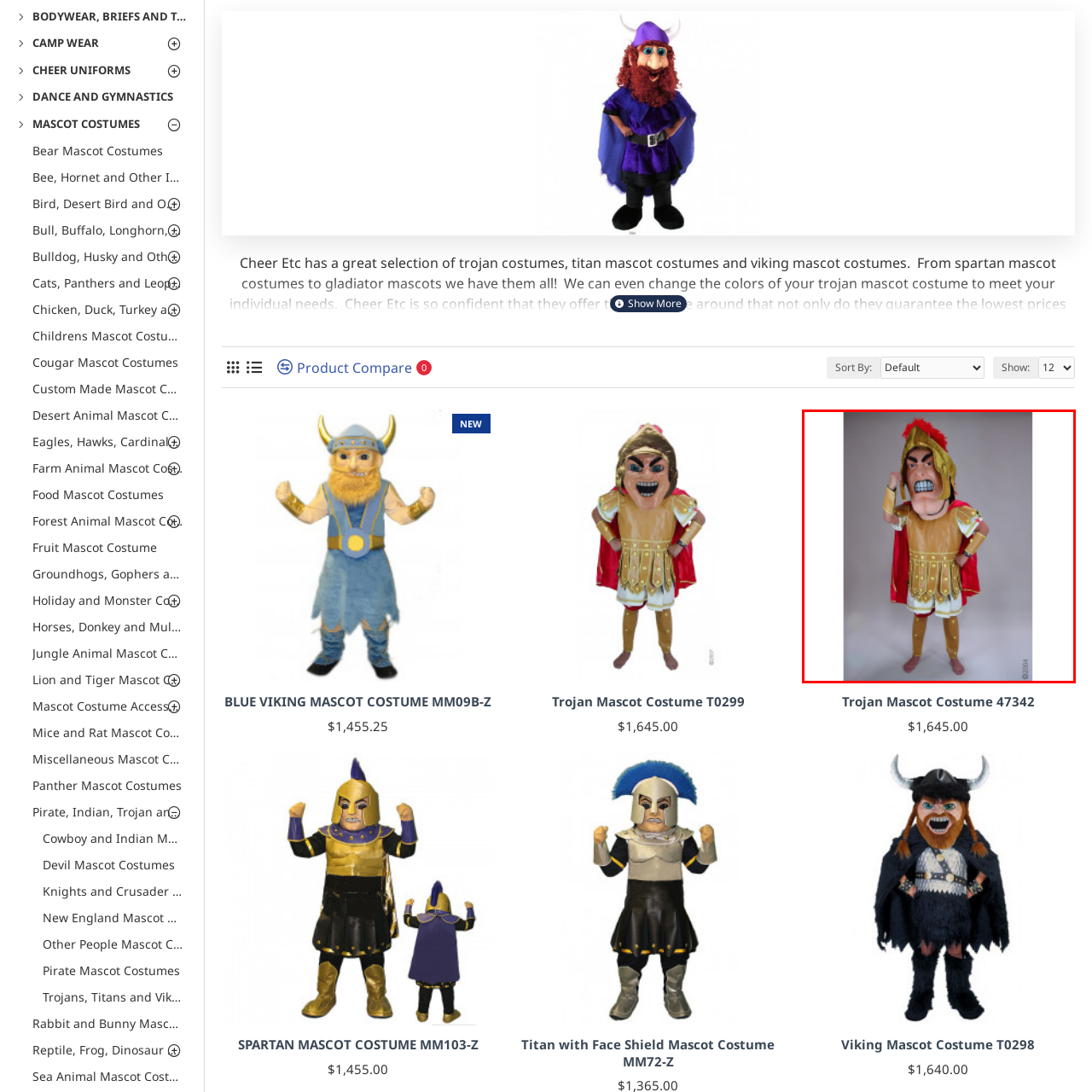Craft an in-depth description of the visual elements captured within the red box.

This image features a vibrant Trojan mascot costume, showcasing a fierce character complete with a large, exaggerated helmet adorned with a red plume and a detailed suit of armor. The costume highlights intricate gold embellishments, symbolizing strength and valor, complemented by a flowing red cape that adds a dramatic flair. The character strikes a powerful pose with a confident expression, capturing the essence of a warrior ready for battle. This type of mascot costume is perfect for sports teams, schools, or events looking to evoke a spirited and competitive atmosphere.